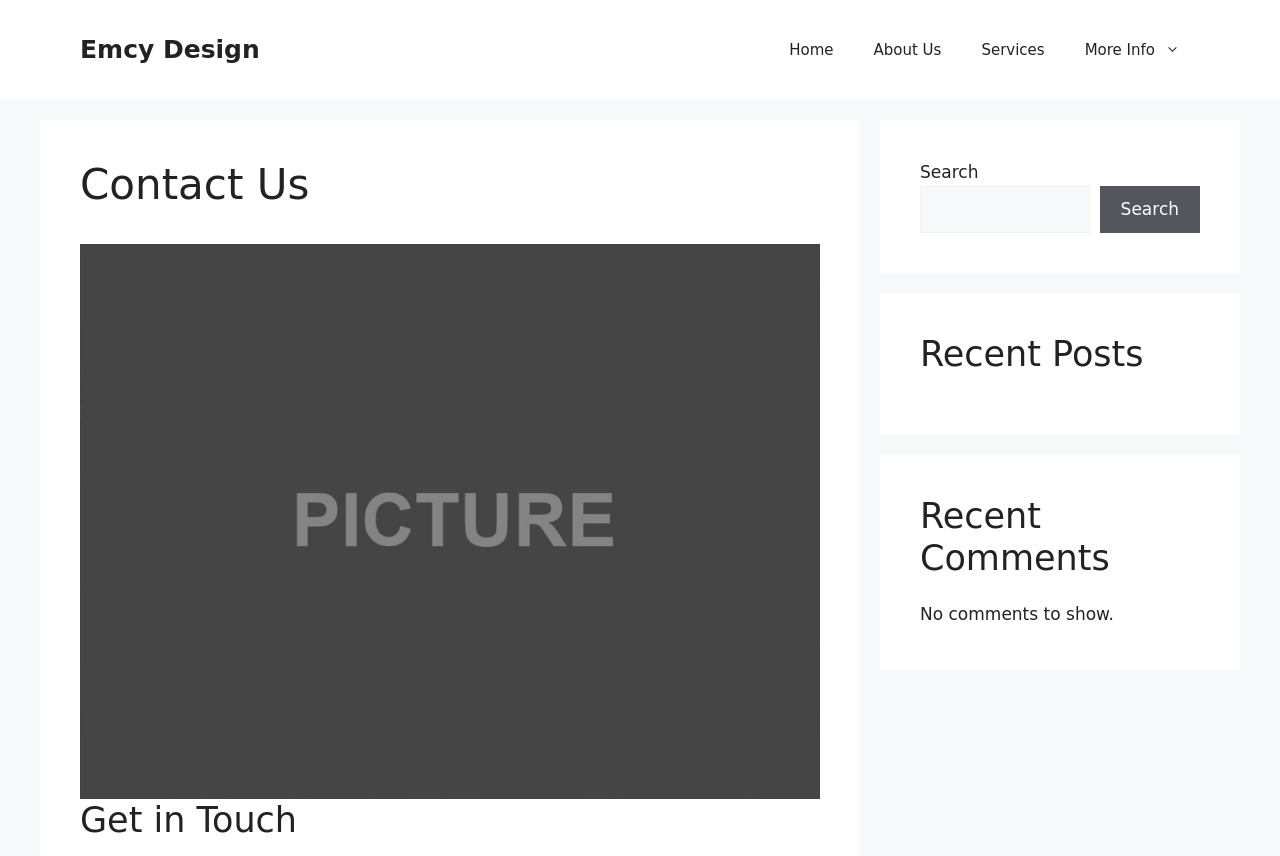Use a single word or phrase to respond to the question:
How many navigation links are there?

5